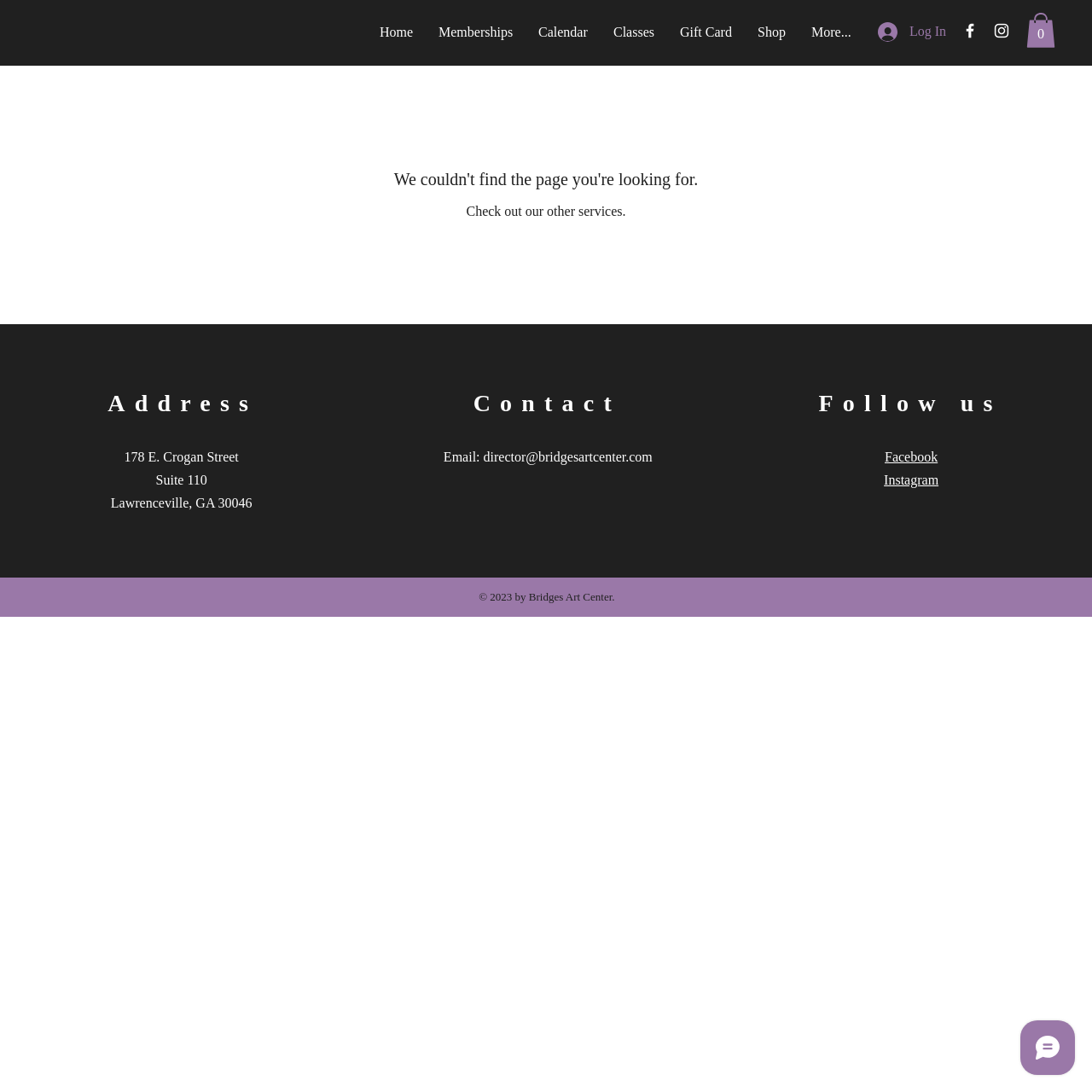Use one word or a short phrase to answer the question provided: 
What is the email address of Bridges Art Center?

director@bridgesartcenter.com